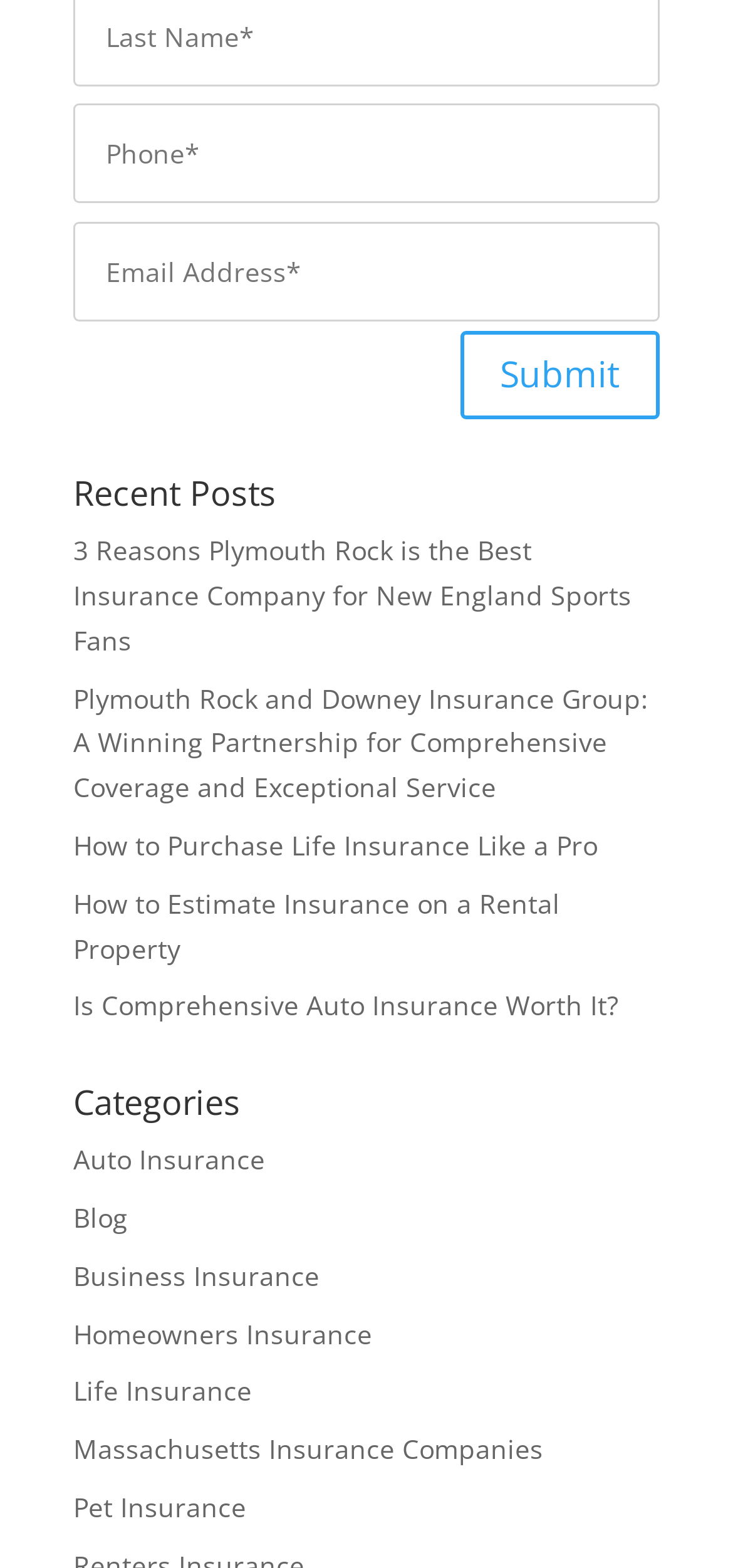Specify the bounding box coordinates of the element's region that should be clicked to achieve the following instruction: "Read '3 Reasons Plymouth Rock is the Best Insurance Company for New England Sports Fans'". The bounding box coordinates consist of four float numbers between 0 and 1, in the format [left, top, right, bottom].

[0.1, 0.34, 0.862, 0.42]